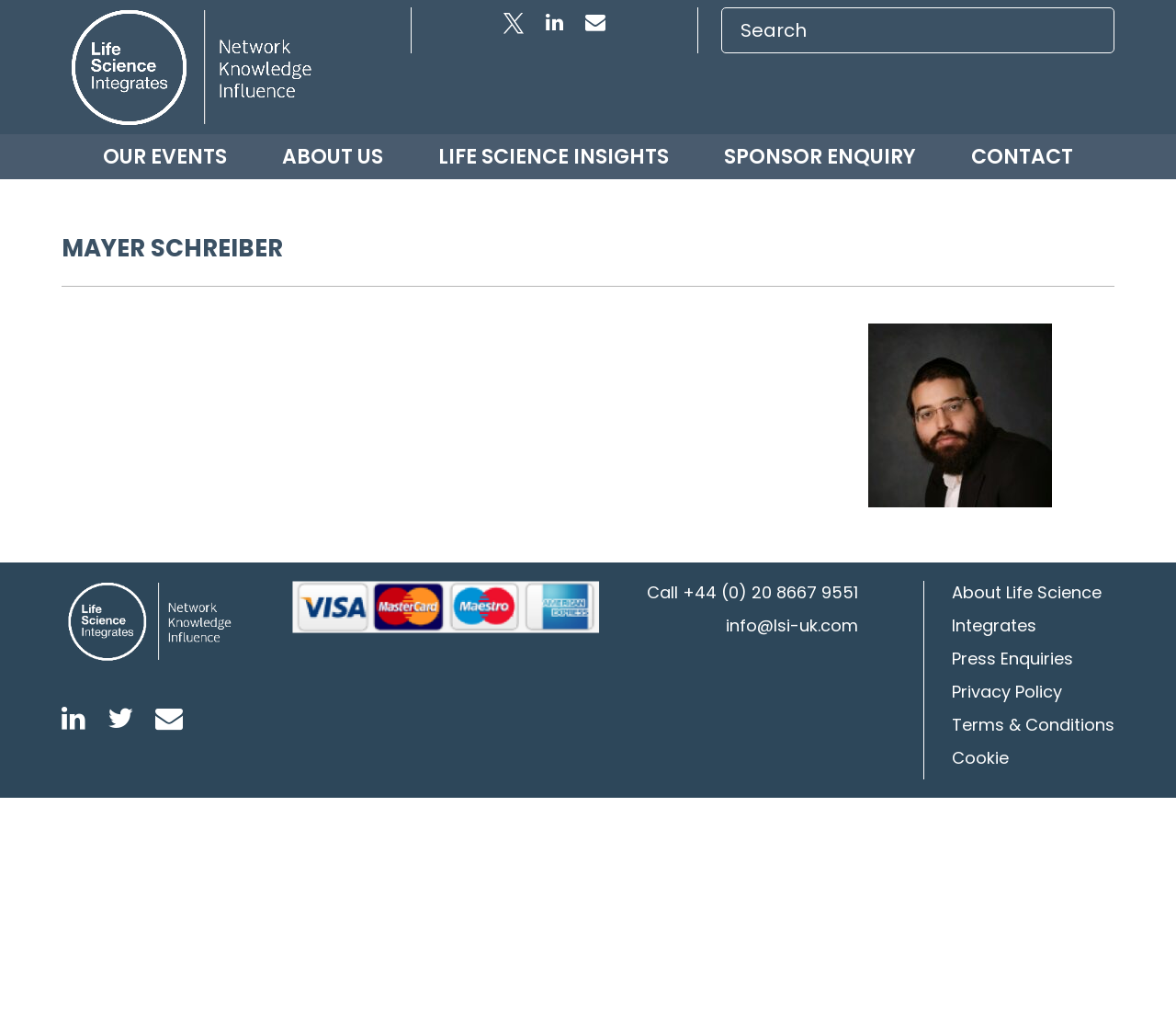Indicate the bounding box coordinates of the element that must be clicked to execute the instruction: "View our events". The coordinates should be given as four float numbers between 0 and 1, i.e., [left, top, right, bottom].

[0.088, 0.14, 0.193, 0.17]